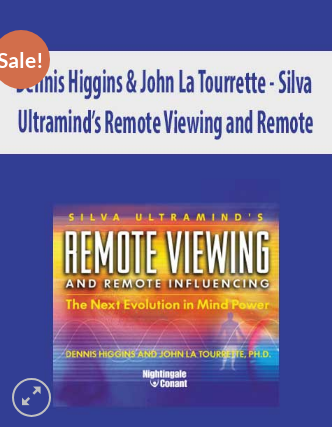Who are the presenters of the course?
Please give a well-detailed answer to the question.

The promotional banner explicitly mentions that the course 'Silva Ultramind's Remote Viewing and Remote Influencing' is presented by Dennis Higgins and John La Tourrette, indicating that they are the instructors or facilitators of the course.